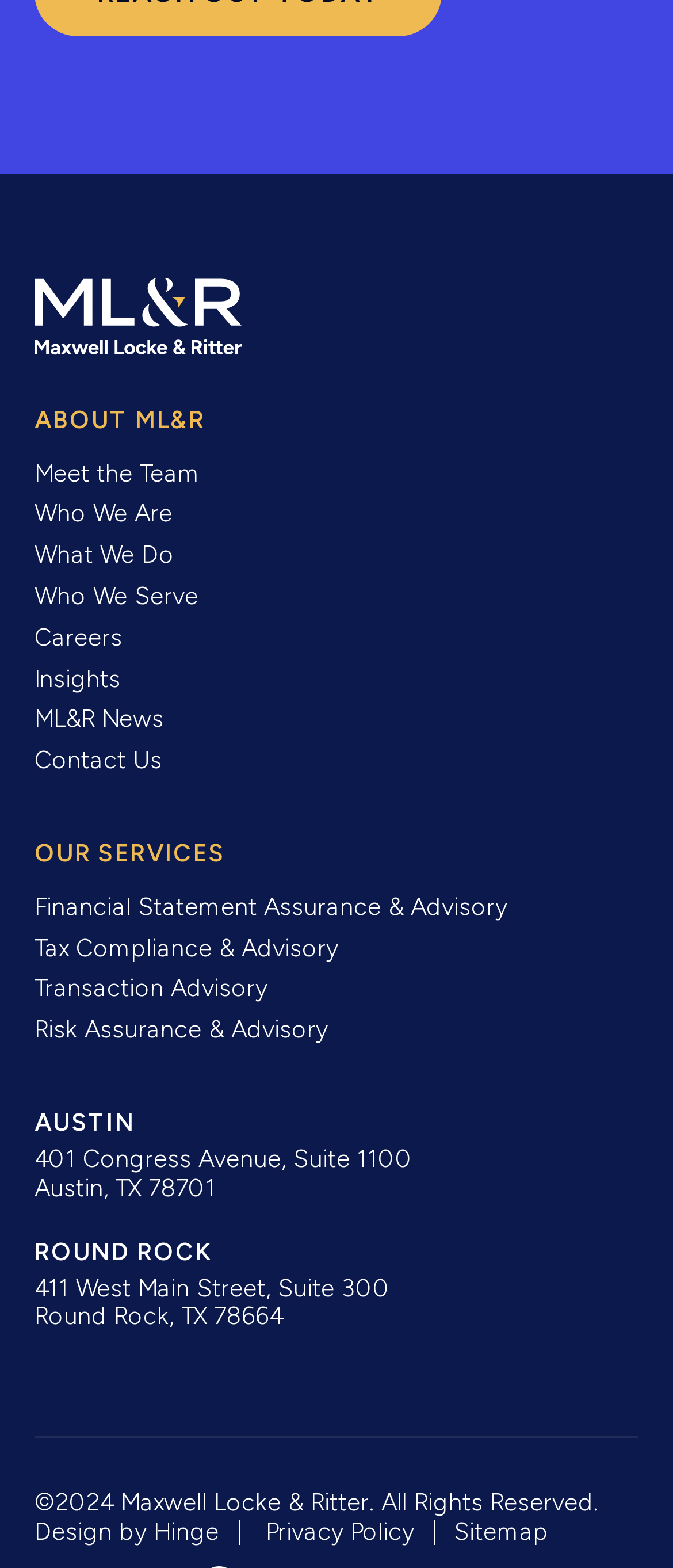Please find the bounding box coordinates of the clickable region needed to complete the following instruction: "Search by expertise, name or affiliation". The bounding box coordinates must consist of four float numbers between 0 and 1, i.e., [left, top, right, bottom].

None